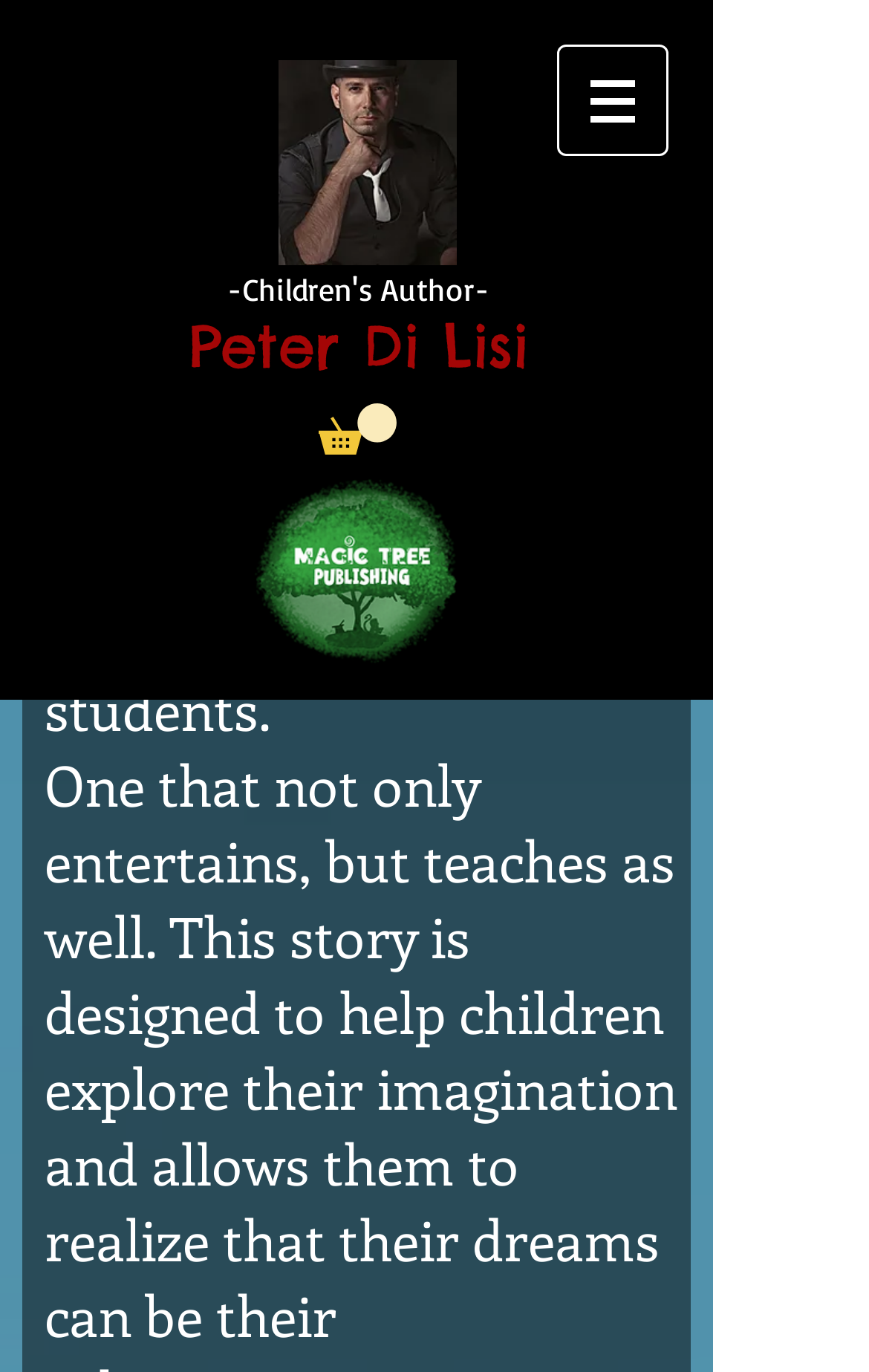What is the main topic of the webpage?
Look at the webpage screenshot and answer the question with a detailed explanation.

The heading 'Author Visits' is a prominent element on the webpage, which suggests that it is the main topic of the webpage, and the author is visiting a place, likely a school, to share a story with students.